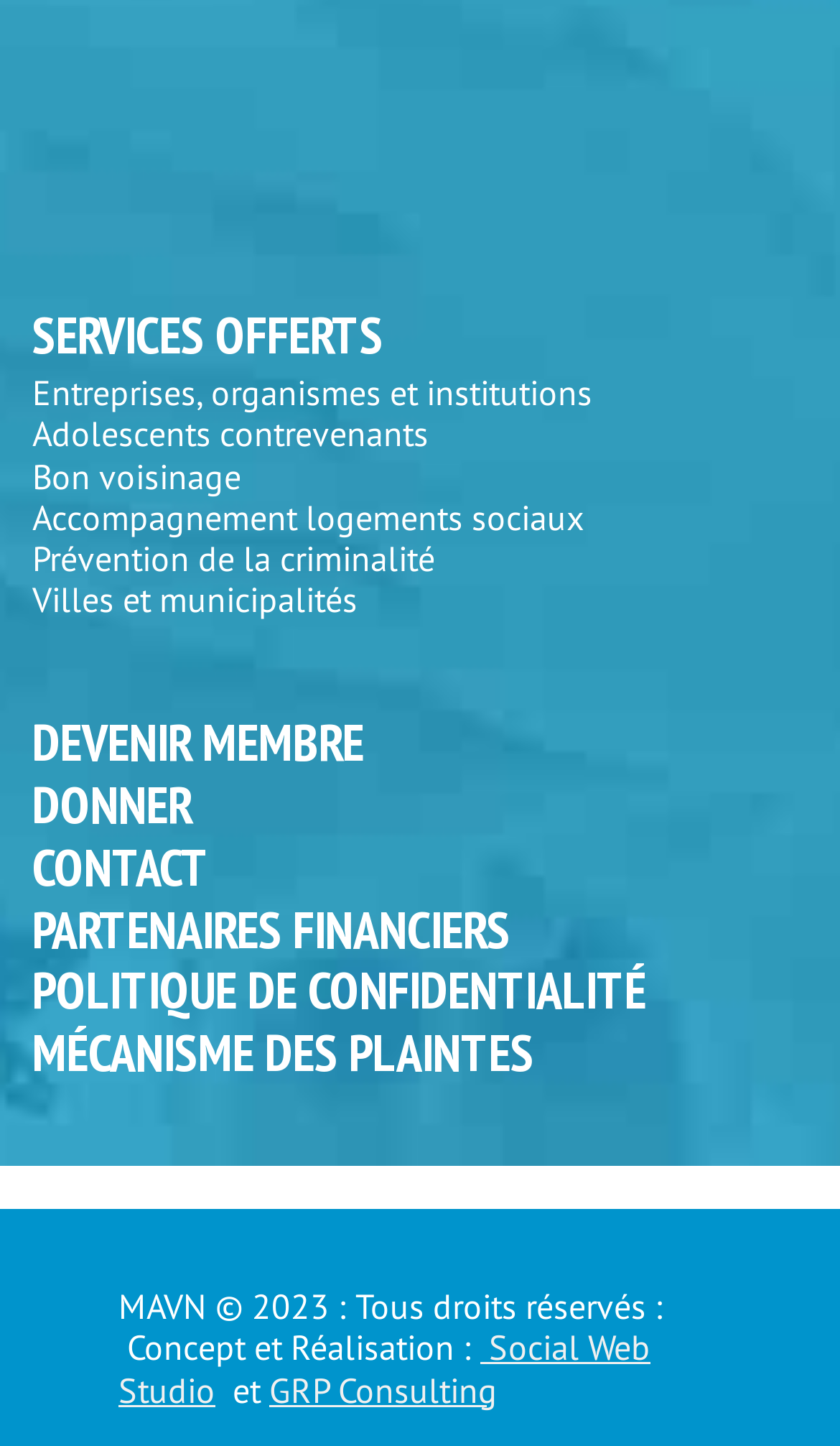Respond with a single word or phrase to the following question:
What is the copyright year of the webpage?

2023